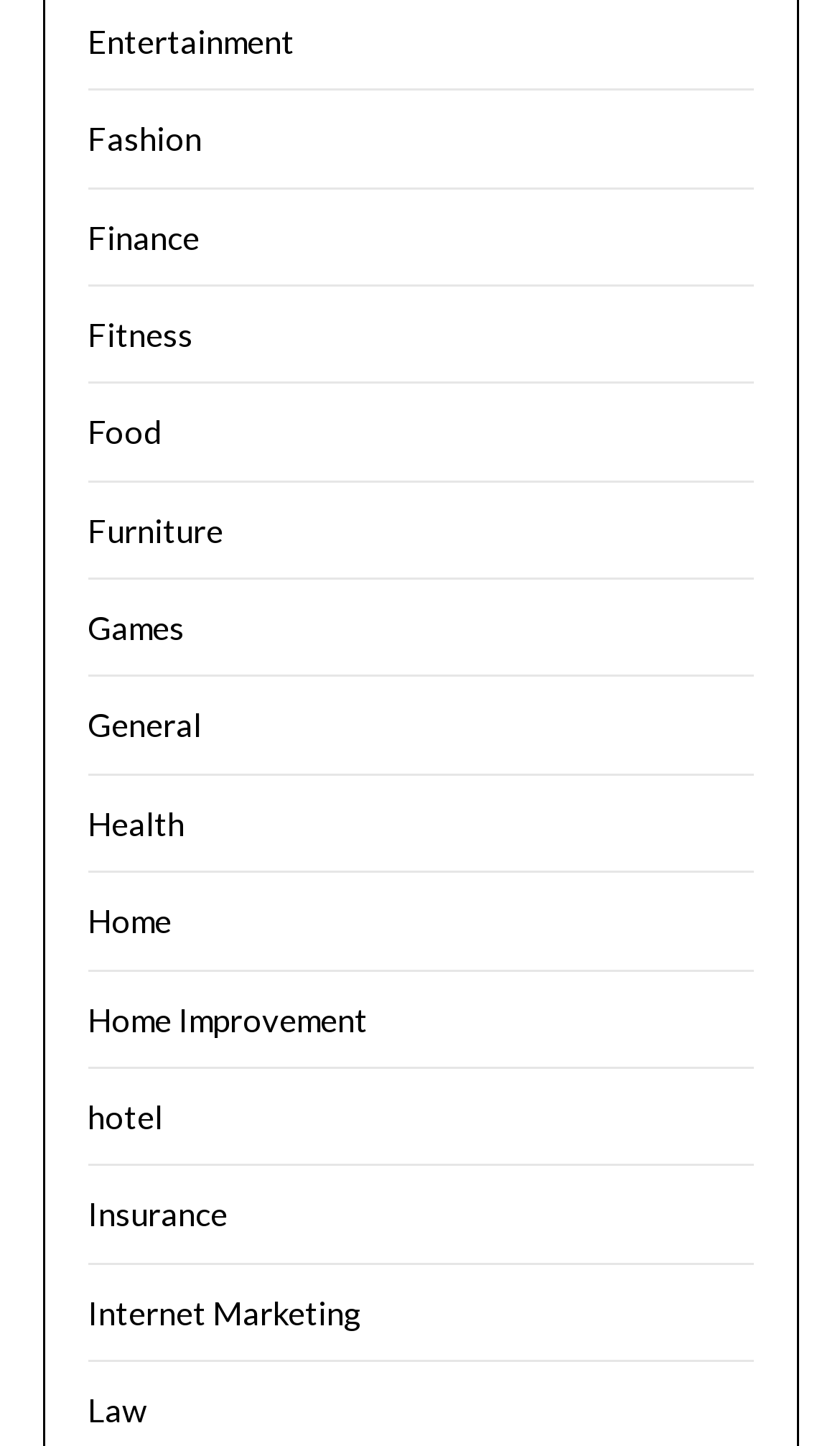Please mark the bounding box coordinates of the area that should be clicked to carry out the instruction: "View Finance".

[0.104, 0.15, 0.237, 0.177]